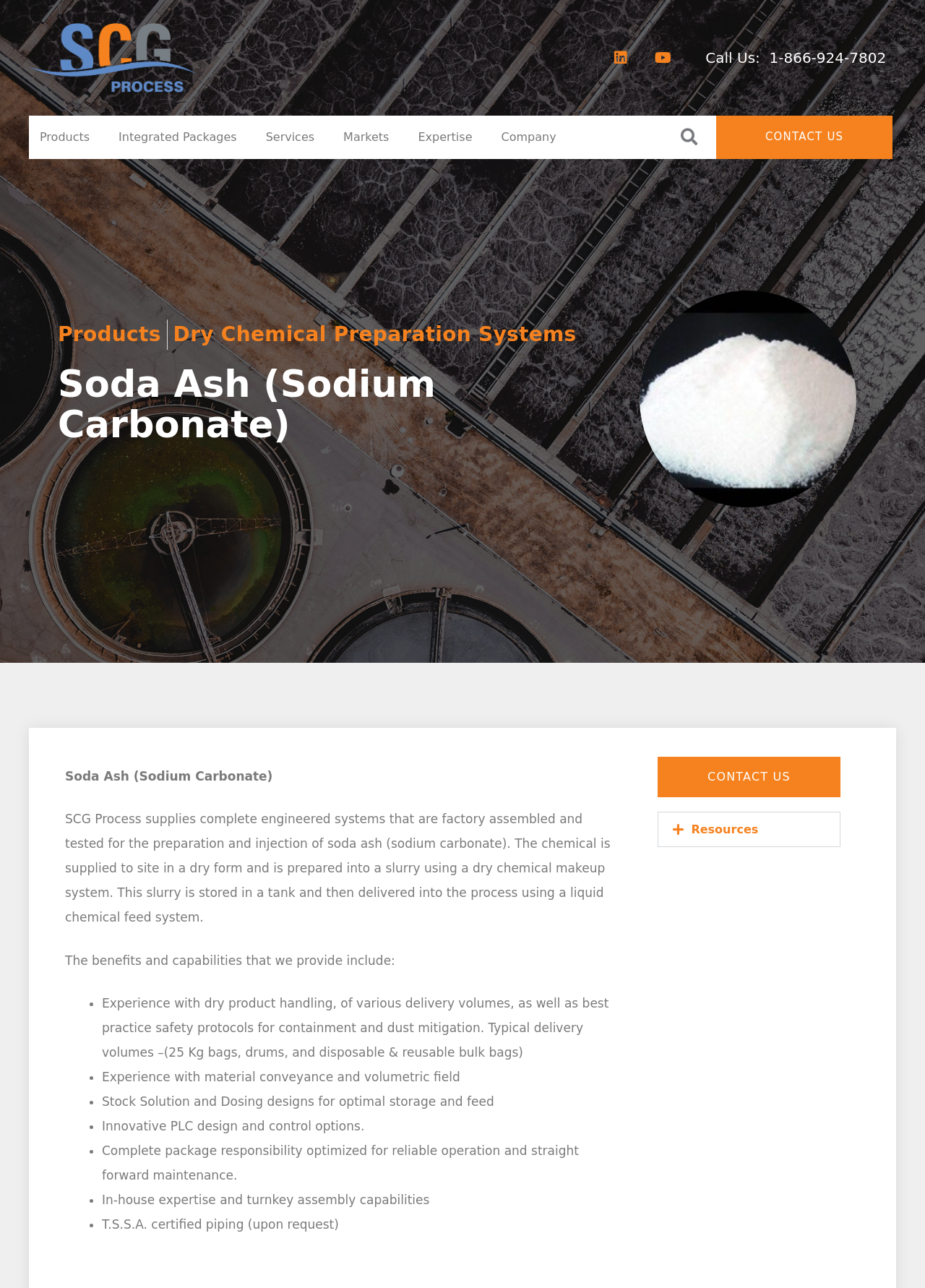Please find the bounding box coordinates (top-left x, top-left y, bottom-right x, bottom-right y) in the screenshot for the UI element described as follows: Dry Chemical Preparation Systems

[0.187, 0.25, 0.623, 0.269]